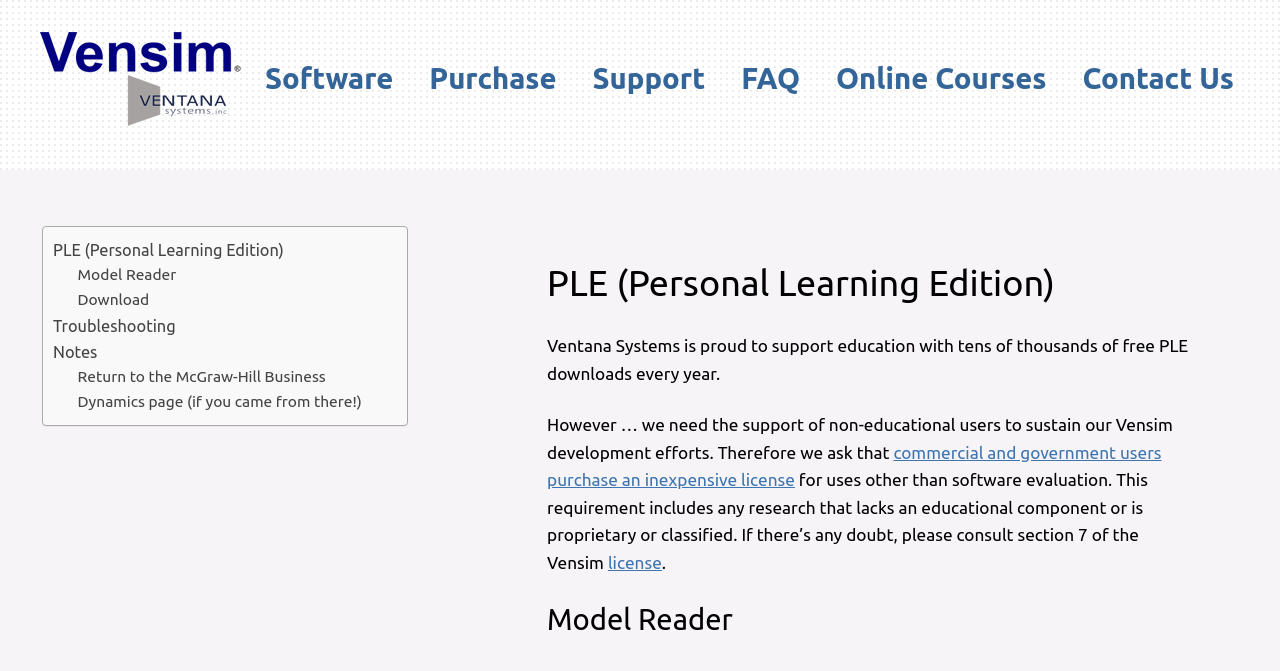Locate the bounding box coordinates of the element that needs to be clicked to carry out the instruction: "Purchase a license for commercial use". The coordinates should be given as four float numbers ranging from 0 to 1, i.e., [left, top, right, bottom].

[0.427, 0.66, 0.907, 0.729]